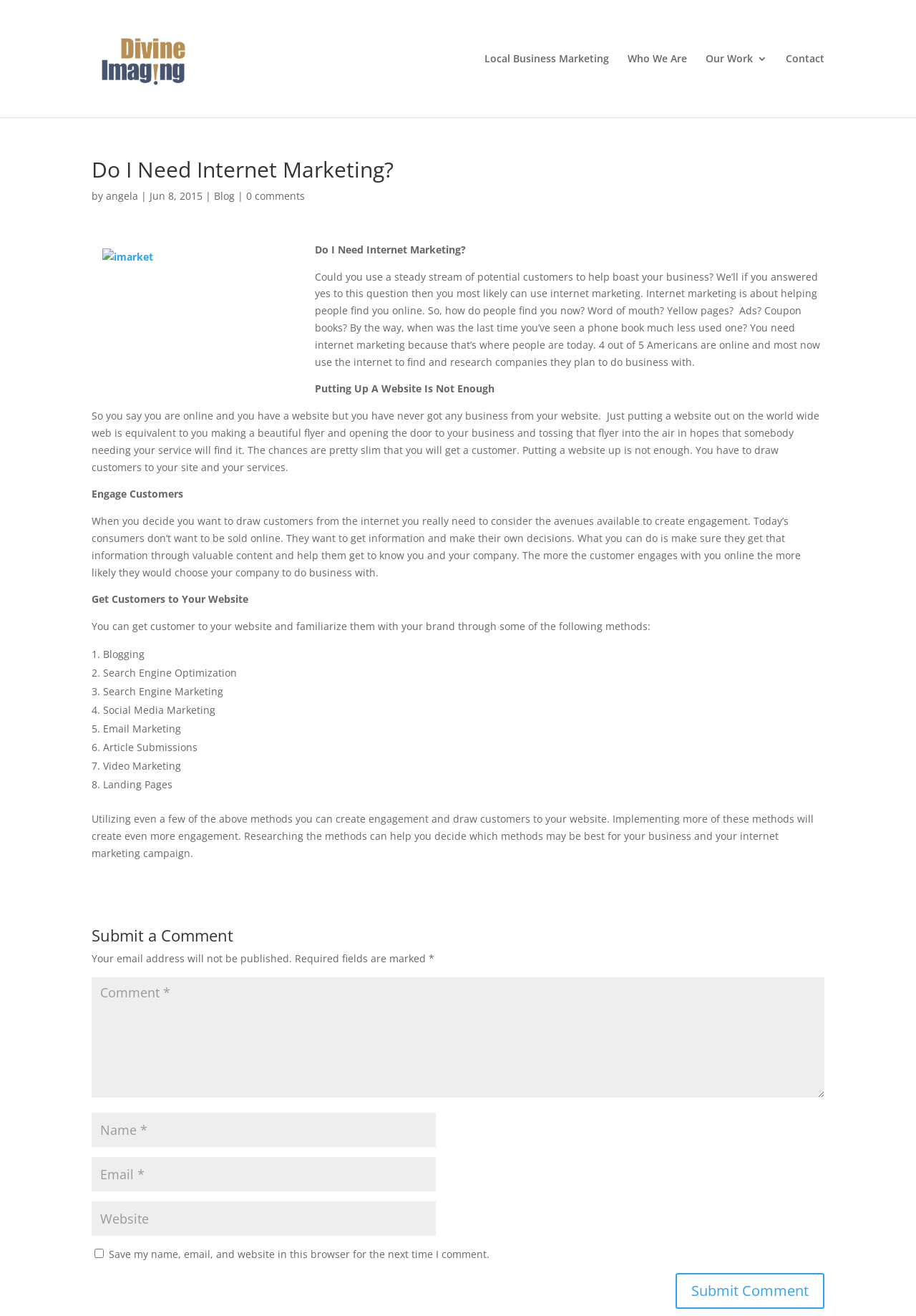Please specify the bounding box coordinates in the format (top-left x, top-left y, bottom-right x, bottom-right y), with all values as floating point numbers between 0 and 1. Identify the bounding box of the UI element described by: Blog

[0.234, 0.144, 0.256, 0.154]